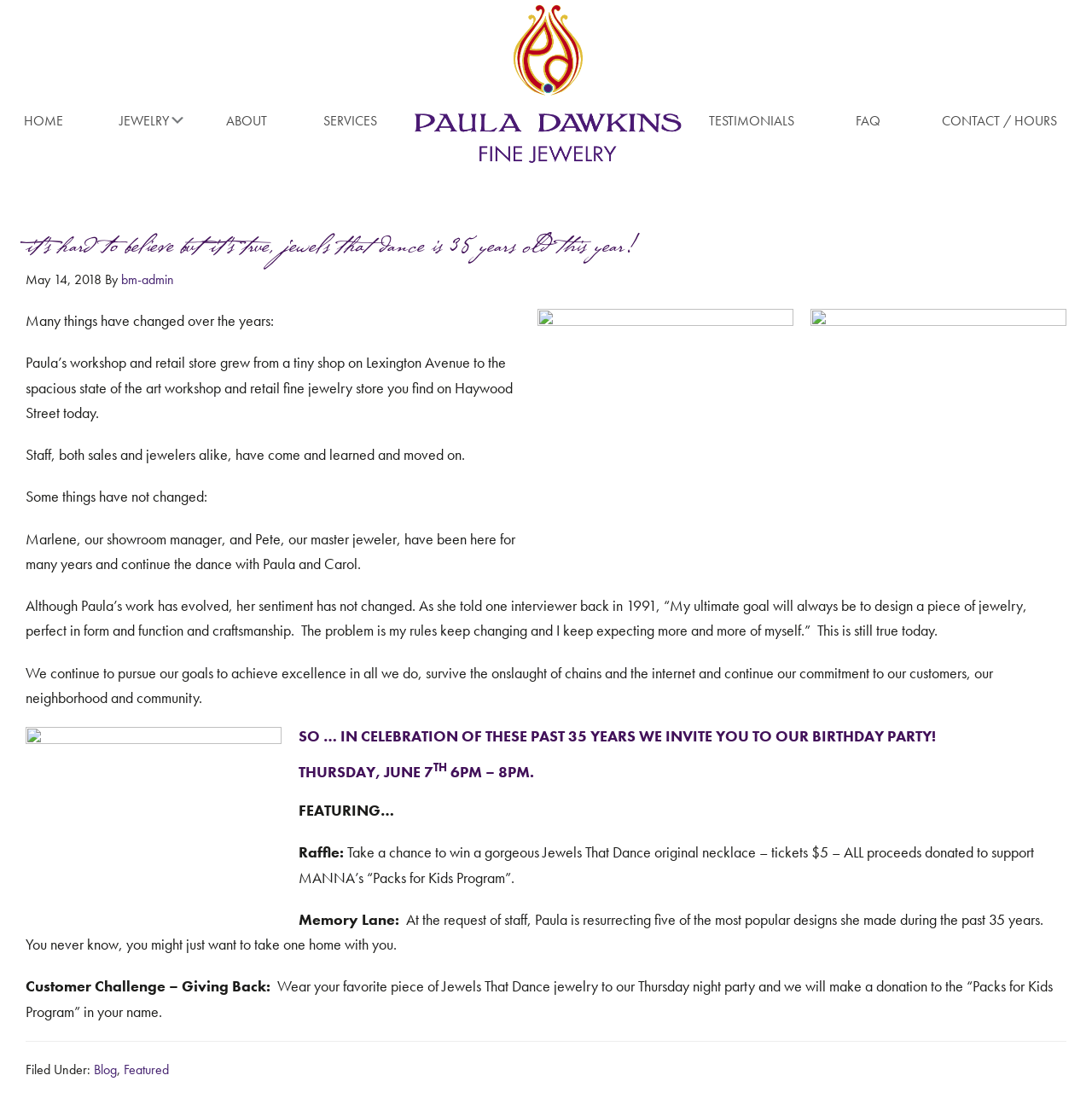Provide an in-depth caption for the elements present on the webpage.

The webpage is celebrating the 35th anniversary of Jewels That Dance, a fine jewelry store. At the top of the page, there are two "Skip to" links, followed by a logo link "Paula Dawkins Fine Jewelry" with an accompanying image. Below this, there are two navigation menus: "Main" and "Secondary". The "Main" menu has links to "HOME", "JEWELRY", "ABOUT", and "SERVICES", while the "Secondary" menu has links to "TESTIMONIALS", "FAQ", and "CONTACT / HOURS".

The main content of the page is an article that starts with a heading announcing the 35th anniversary of Jewels That Dance. The article is divided into sections, with the first section describing the changes and constants over the years. There are several paragraphs of text, including quotes from Paula, the owner, and descriptions of the store's evolution.

The second section of the article invites readers to a birthday party celebration, which will feature a raffle, a "Memory Lane" section, and a customer challenge. The party details, including date, time, and location, are provided.

At the bottom of the page, there is a footer section with a "Filed Under" section that links to "Blog" and "Featured" categories.

Throughout the page, there are no prominent images aside from the logo image at the top. The layout is clean, with a focus on the text content.